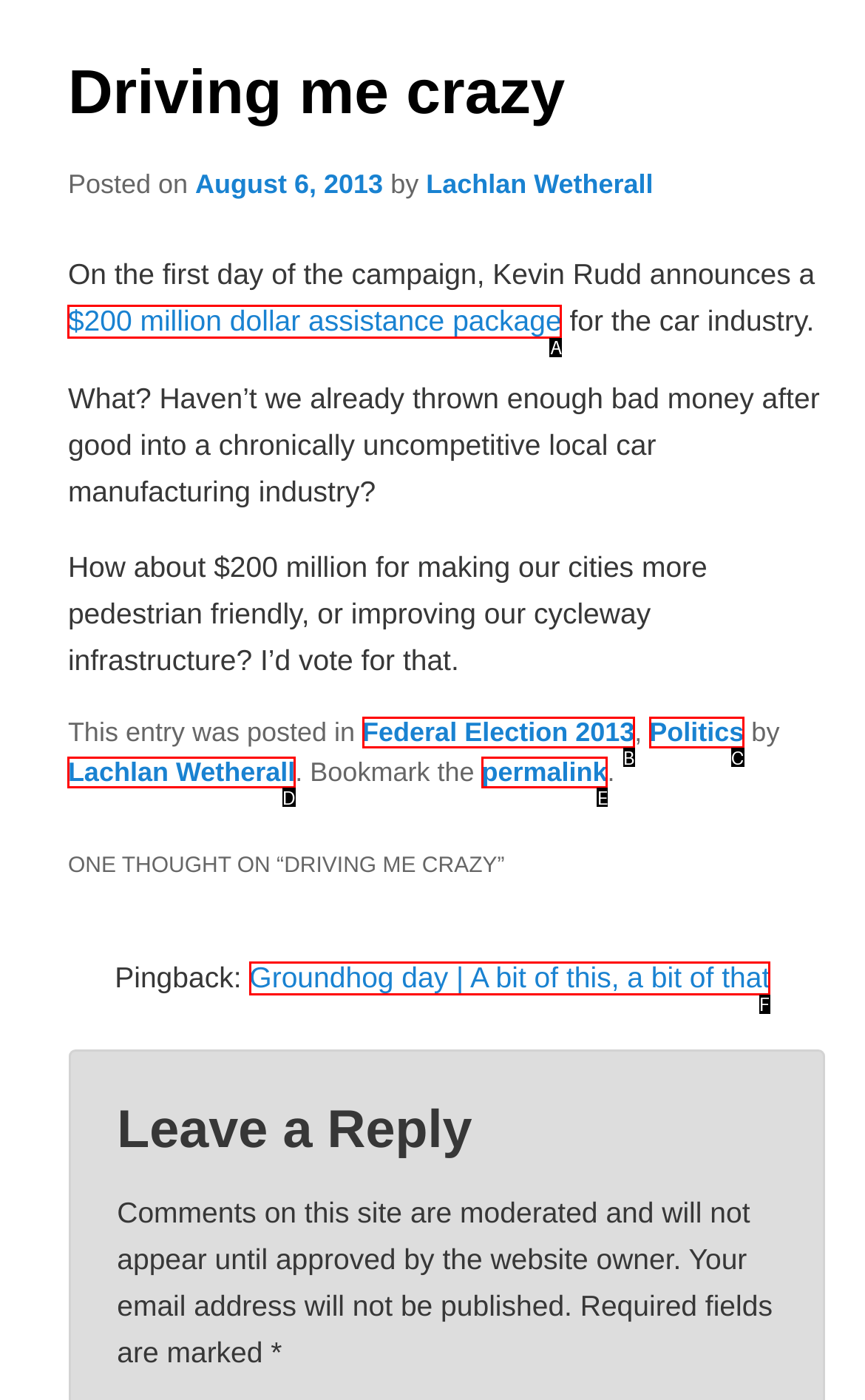Find the HTML element that matches the description provided: Federal Election 2013
Answer using the corresponding option letter.

B